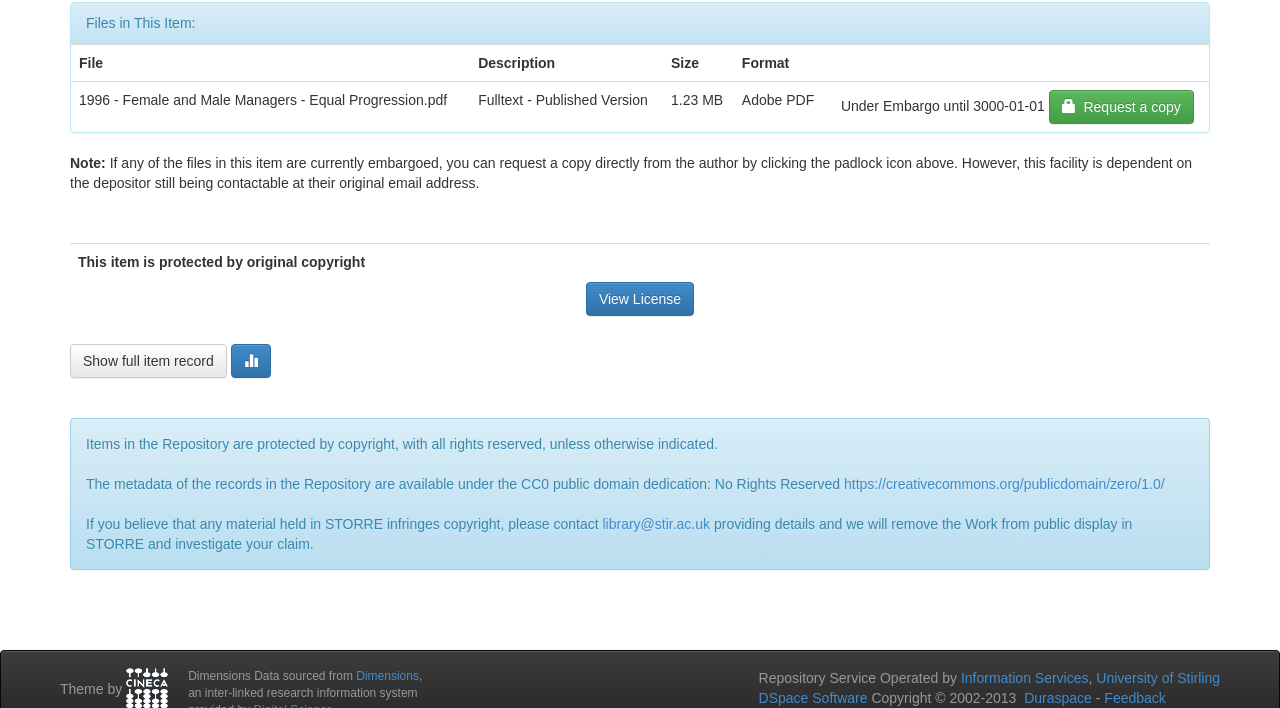Identify and provide the bounding box for the element described by: "name="s"".

None